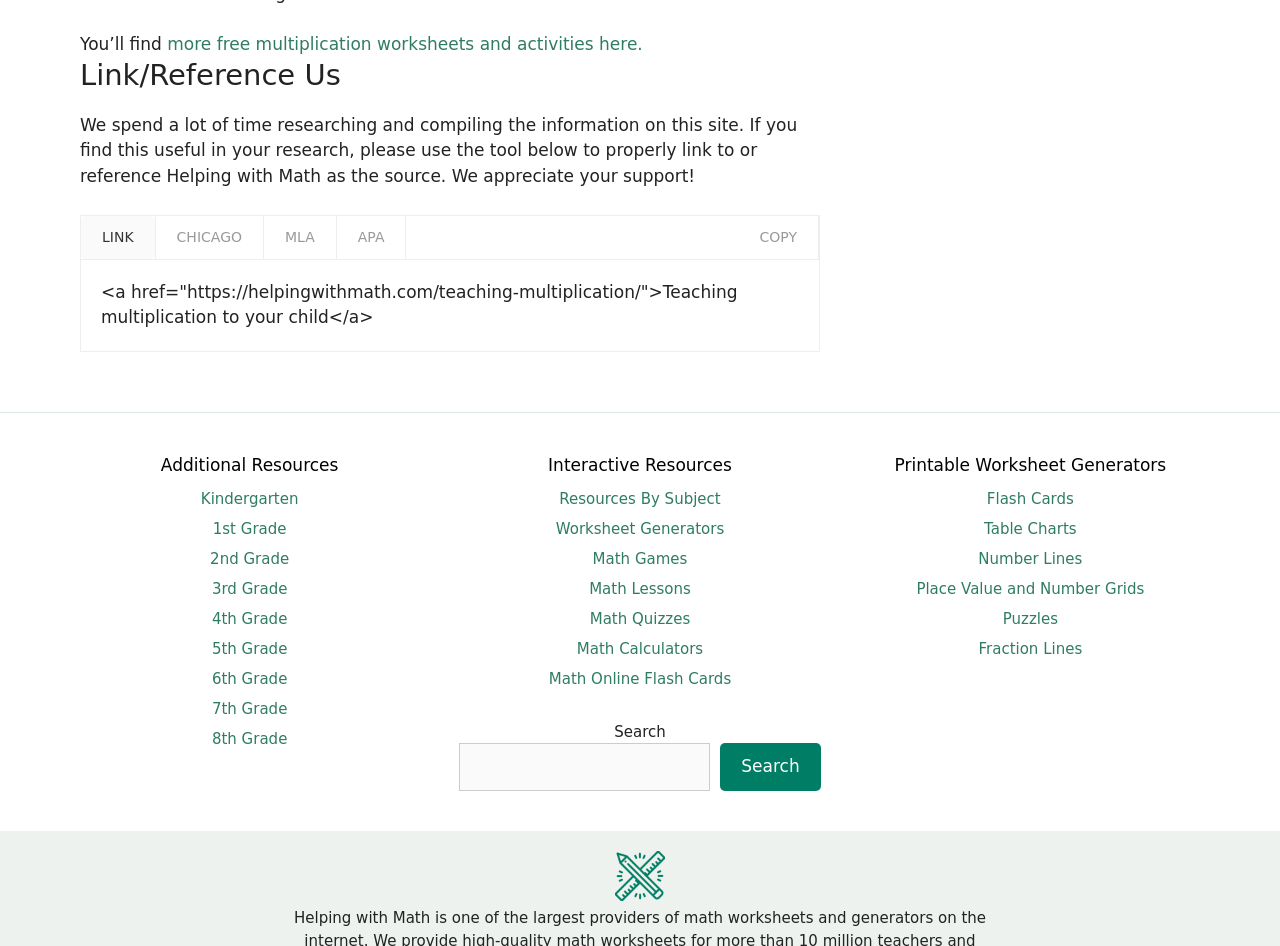Pinpoint the bounding box coordinates of the area that must be clicked to complete this instruction: "Search for a keyword".

[0.359, 0.786, 0.555, 0.836]